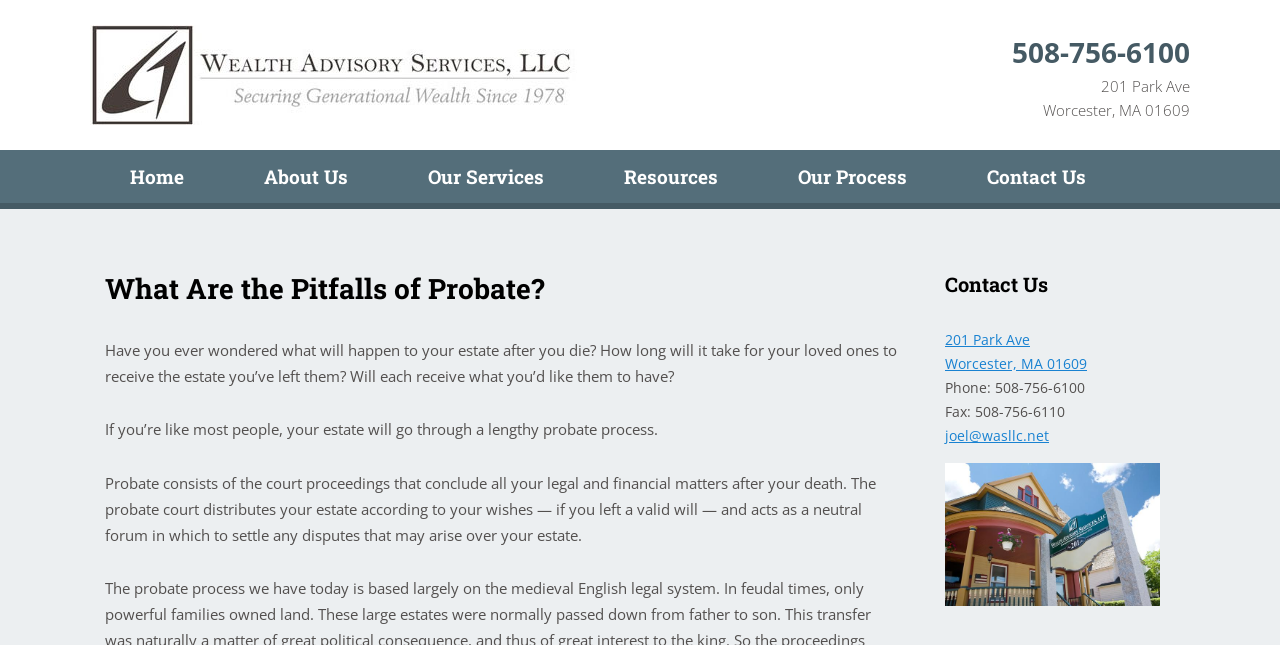Determine the bounding box coordinates for the UI element described. Format the coordinates as (top-left x, top-left y, bottom-right x, bottom-right y) and ensure all values are between 0 and 1. Element description: Wealth Advisory Services, LLC

[0.07, 0.039, 0.451, 0.194]